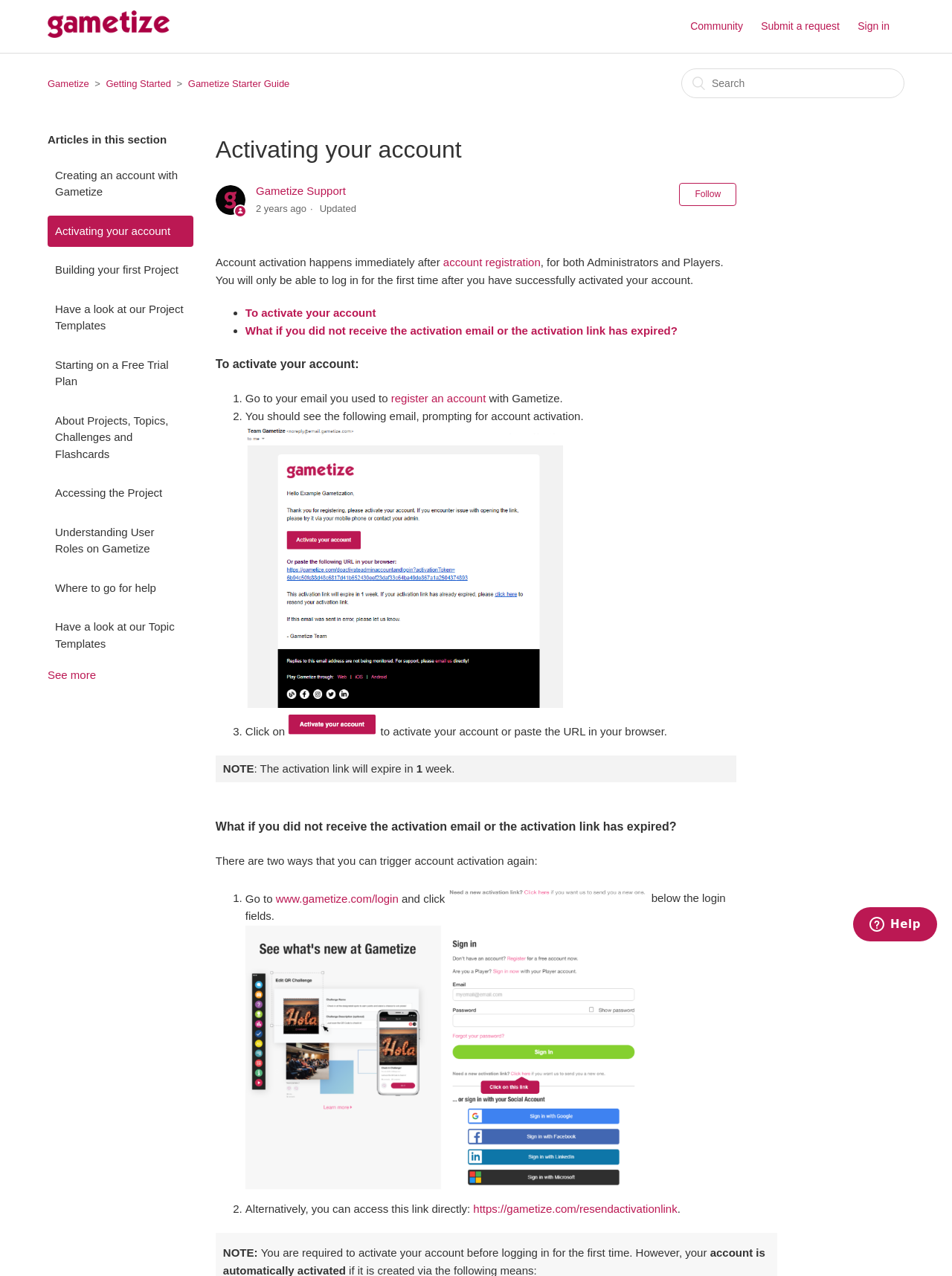Please determine the heading text of this webpage.

Activating your account